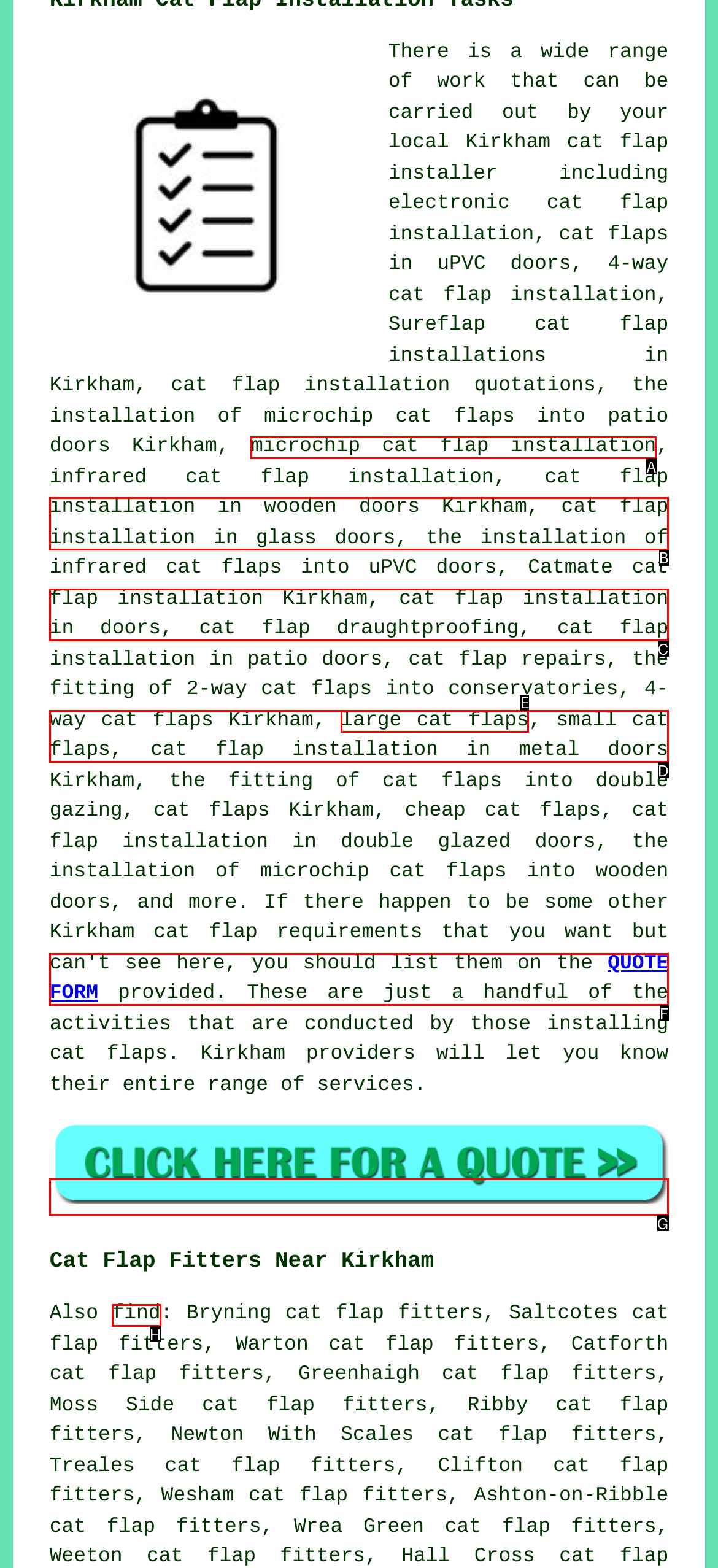Choose the UI element you need to click to carry out the task: find cat flap fitters near Kirkham.
Respond with the corresponding option's letter.

H